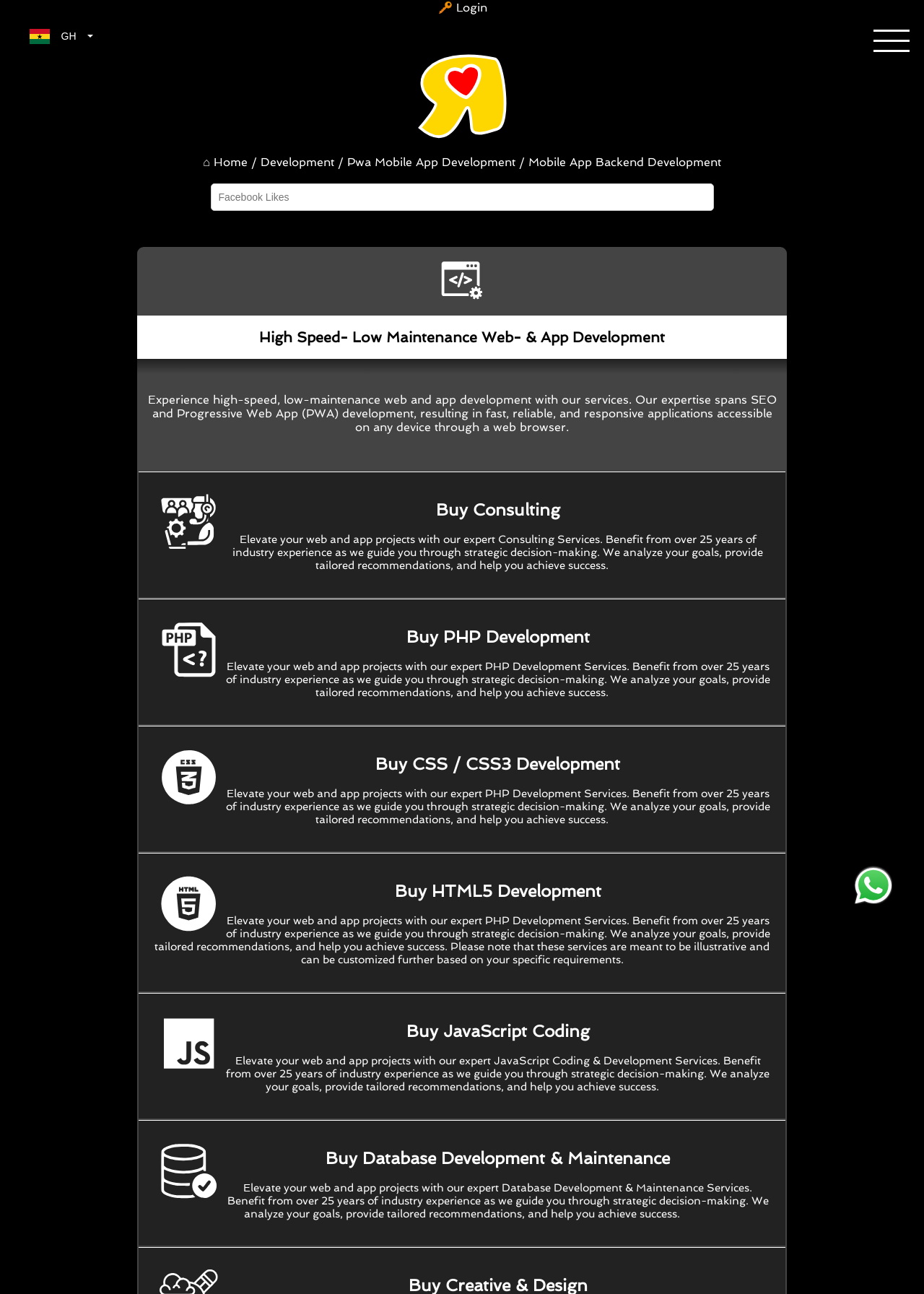What is the main service offered by the company?
Using the image as a reference, give a one-word or short phrase answer.

Web and App Development